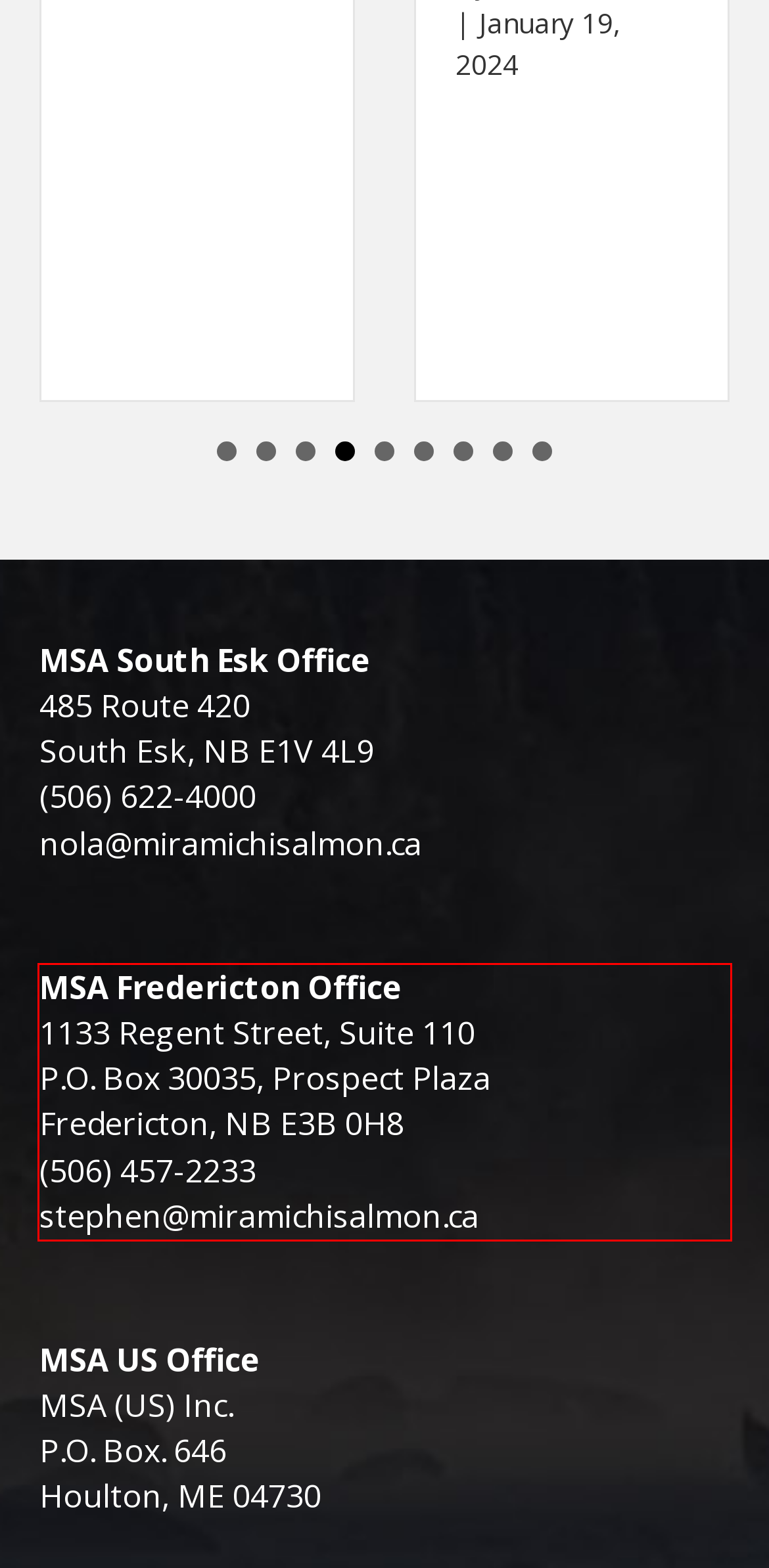Please analyze the provided webpage screenshot and perform OCR to extract the text content from the red rectangle bounding box.

MSA Fredericton Office 1133 Regent Street, Suite 110 P.O. Box 30035, Prospect Plaza Fredericton, NB E3B 0H8 (506) 457-2233 stephen@miramichisalmon.ca